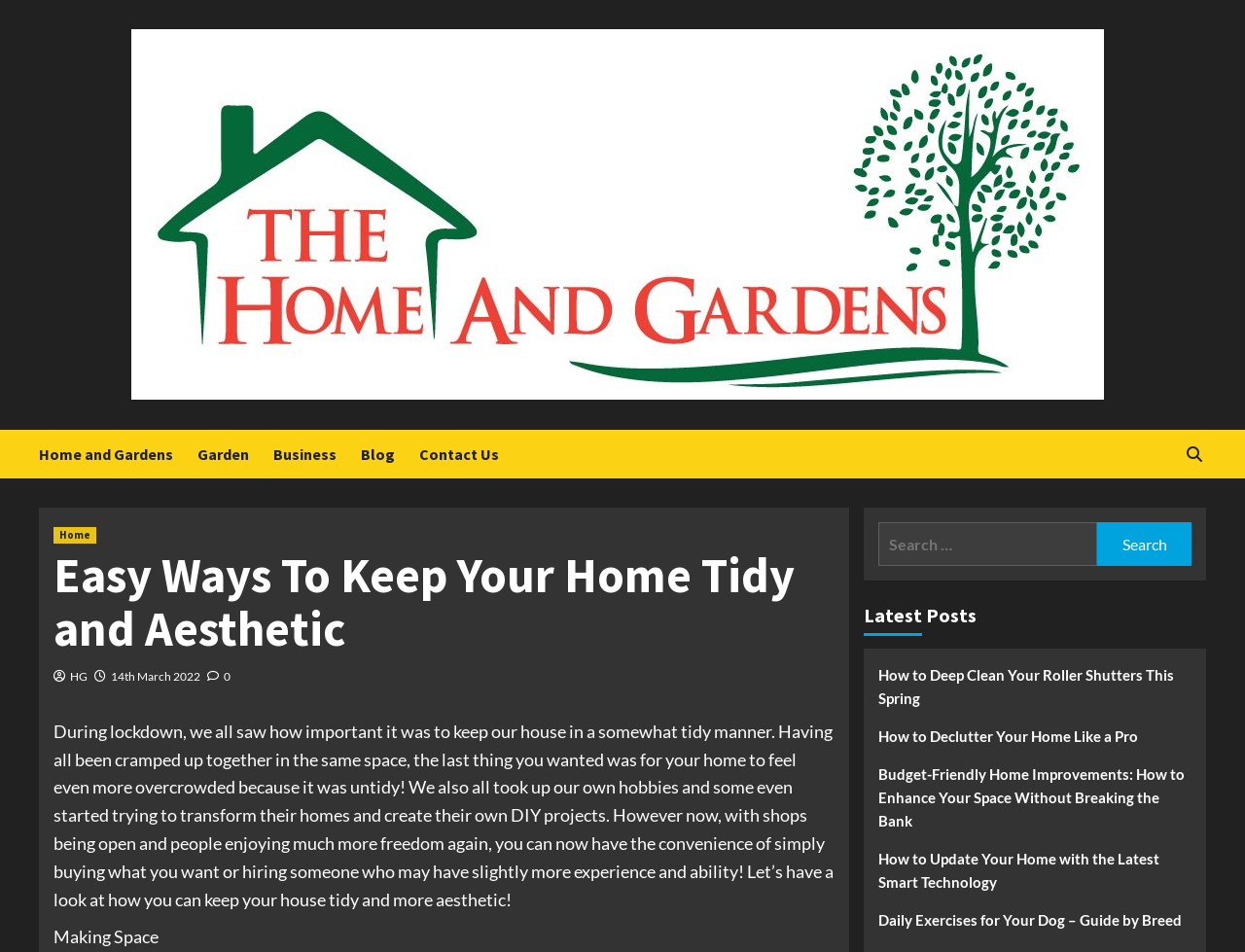Describe the webpage in detail, including text, images, and layout.

The webpage is about home and garden tips, with a focus on keeping a tidy and aesthetic home. At the top, there is a header section with a logo and navigation links to different categories such as "Home and Gardens", "Garden", "Business", "Blog", and "Contact Us". 

Below the header, there is a main content section with a heading that reads "Easy Ways To Keep Your Home Tidy and Aesthetic". This section has a brief introduction to the importance of keeping a tidy home, especially during lockdown, and how people have started taking up DIY projects to transform their homes. 

The main content section is followed by a subheading "Making Space" and then a series of links to latest posts, including articles on deep cleaning roller shutters, decluttering homes, budget-friendly home improvements, updating homes with smart technology, and daily exercises for dogs. 

On the right side of the page, there is a search bar with a search button, allowing users to search for specific topics.